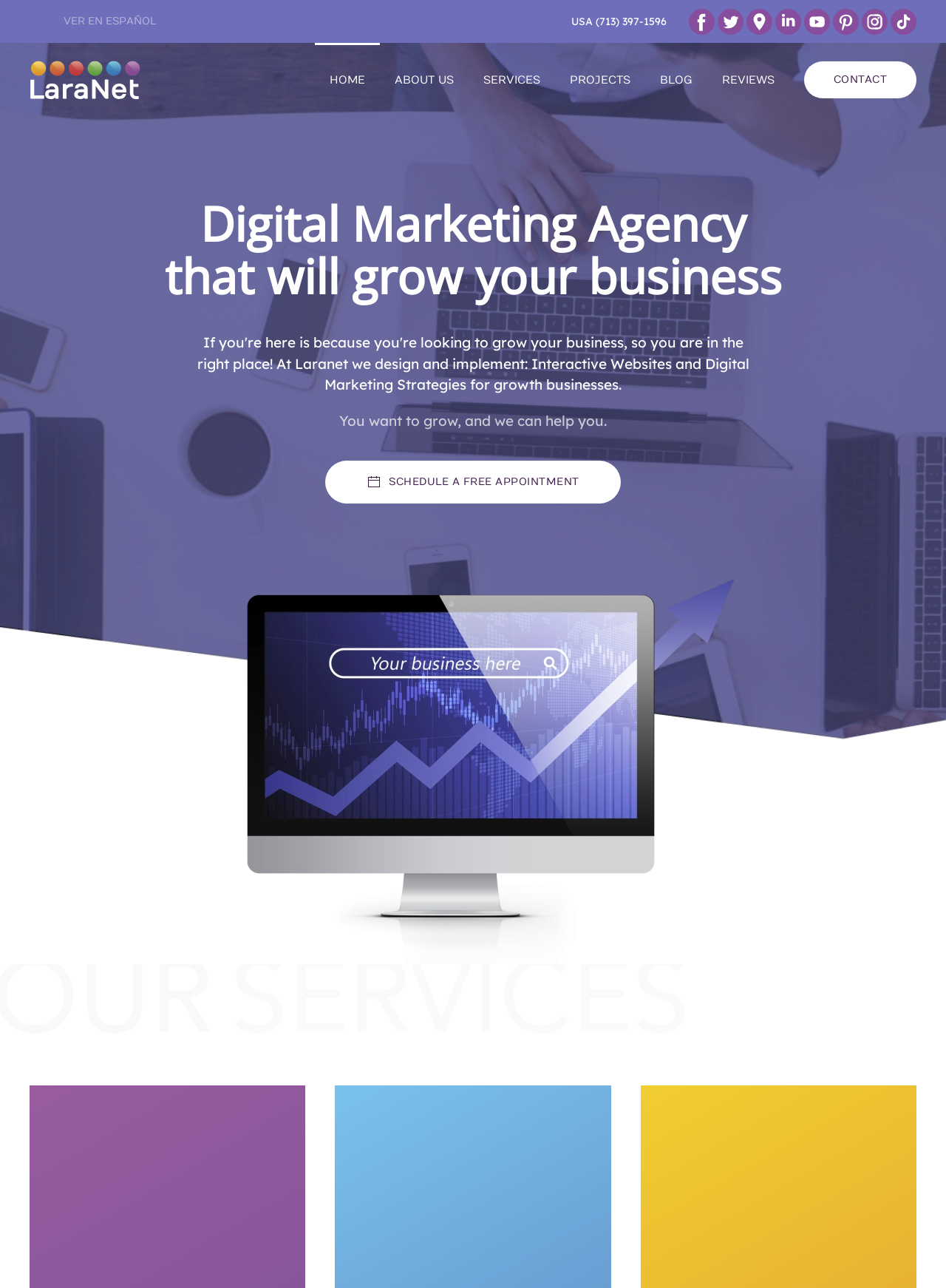Pinpoint the bounding box coordinates of the clickable element needed to complete the instruction: "Click the 'CONTACT' link". The coordinates should be provided as four float numbers between 0 and 1: [left, top, right, bottom].

[0.85, 0.048, 0.969, 0.077]